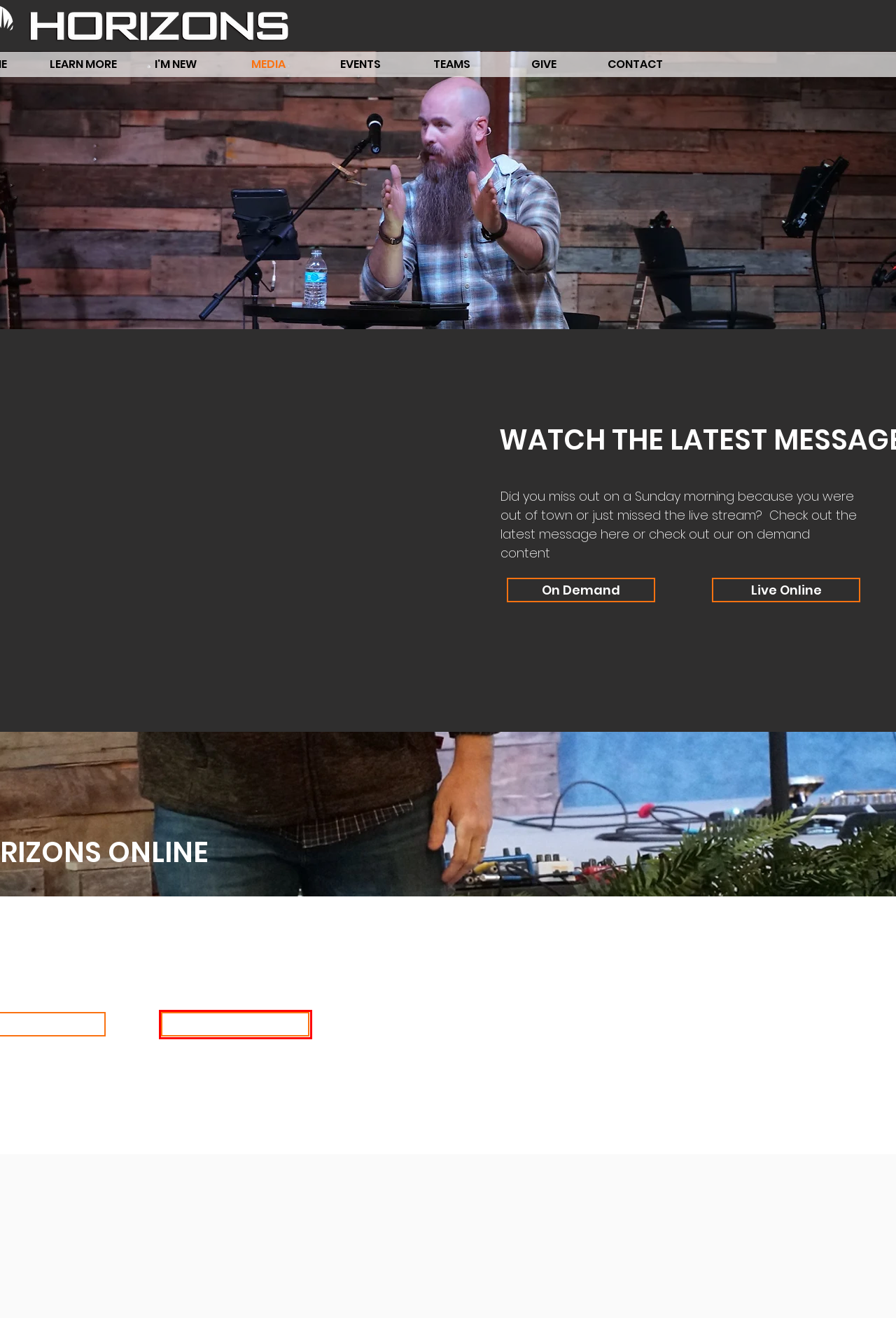A screenshot of a webpage is given with a red bounding box around a UI element. Choose the description that best matches the new webpage shown after clicking the element within the red bounding box. Here are the candidates:
A. GIVE | Horizons Christian Assembly | Middlefield
B. Connect Card - Horizons Christian Assembly
C. EVENTS | Horizons 2021
D. TEAMS | Horizons Christian Assembly | Get Involved
E. I'M NEW | Horizons Christian Assembly | Middlefield
F. Donate - Horizons Christian Assembly
G. CONTACT | Horizons Christian Assembly | Middlefield
H. Horizons of Middlefield, Ohio | Great Worship For All Ages |

F